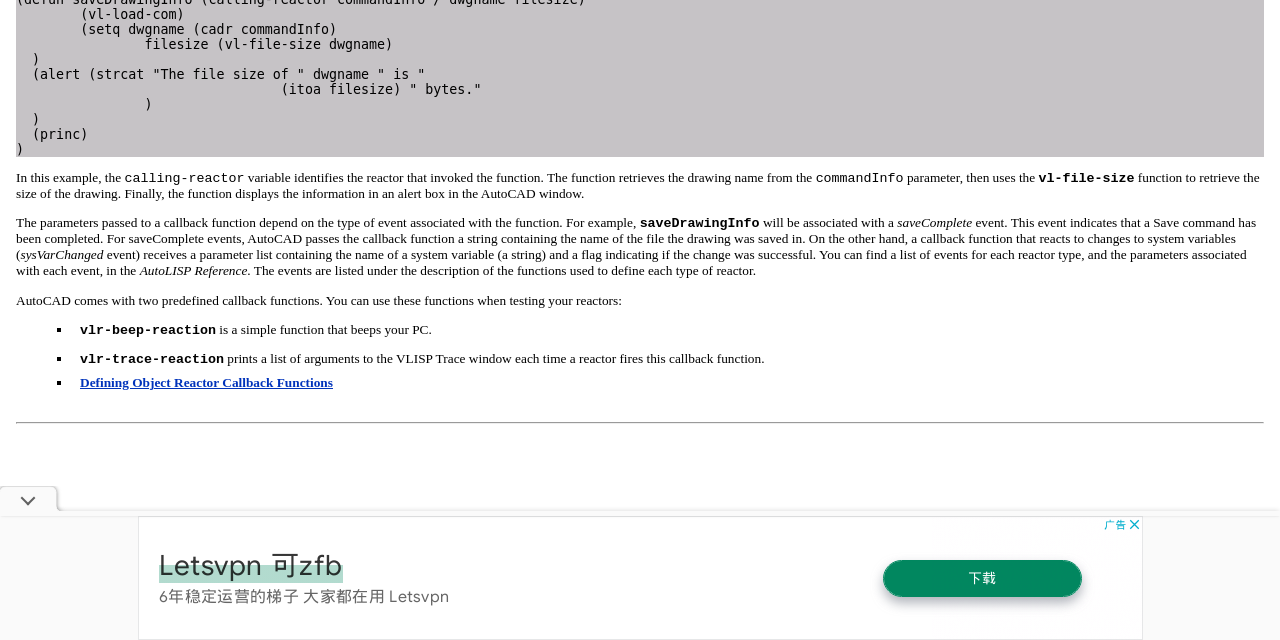Using the element description: "Defining Object Reactor Callback Functions", determine the bounding box coordinates. The coordinates should be in the format [left, top, right, bottom], with values between 0 and 1.

[0.062, 0.587, 0.26, 0.61]